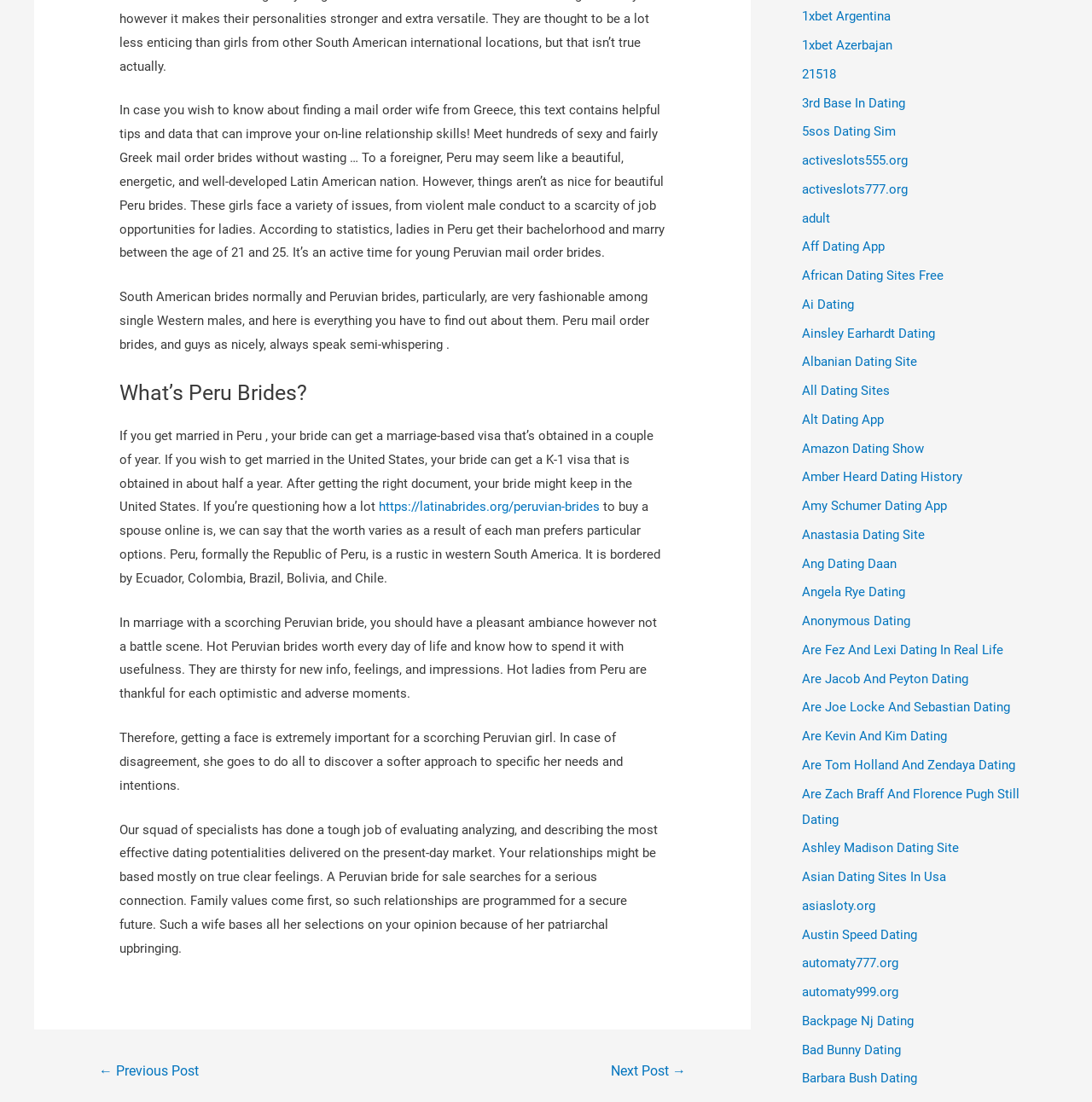Please identify the bounding box coordinates of the element that needs to be clicked to execute the following command: "Read more about 'What’s Peru Brides?'". Provide the bounding box using four float numbers between 0 and 1, formatted as [left, top, right, bottom].

[0.109, 0.343, 0.609, 0.37]